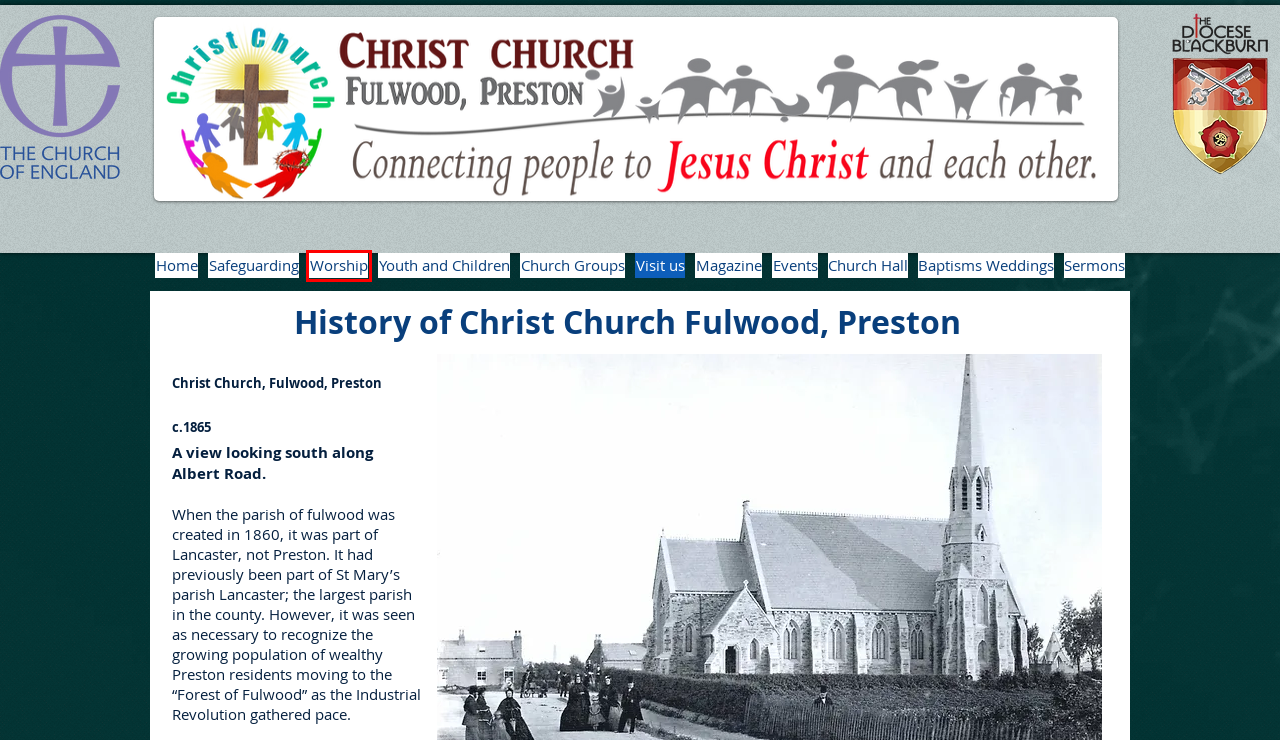Review the screenshot of a webpage that includes a red bounding box. Choose the webpage description that best matches the new webpage displayed after clicking the element within the bounding box. Here are the candidates:
A. Church Hall | christchurch
B. Youth and children
C. church groups
D. Christ Church, Fulwood, Preston
E. Worship at Christ Church Fulwood
F. Sermons
G. Events | christchurch
H. Magazine | christchurch

E